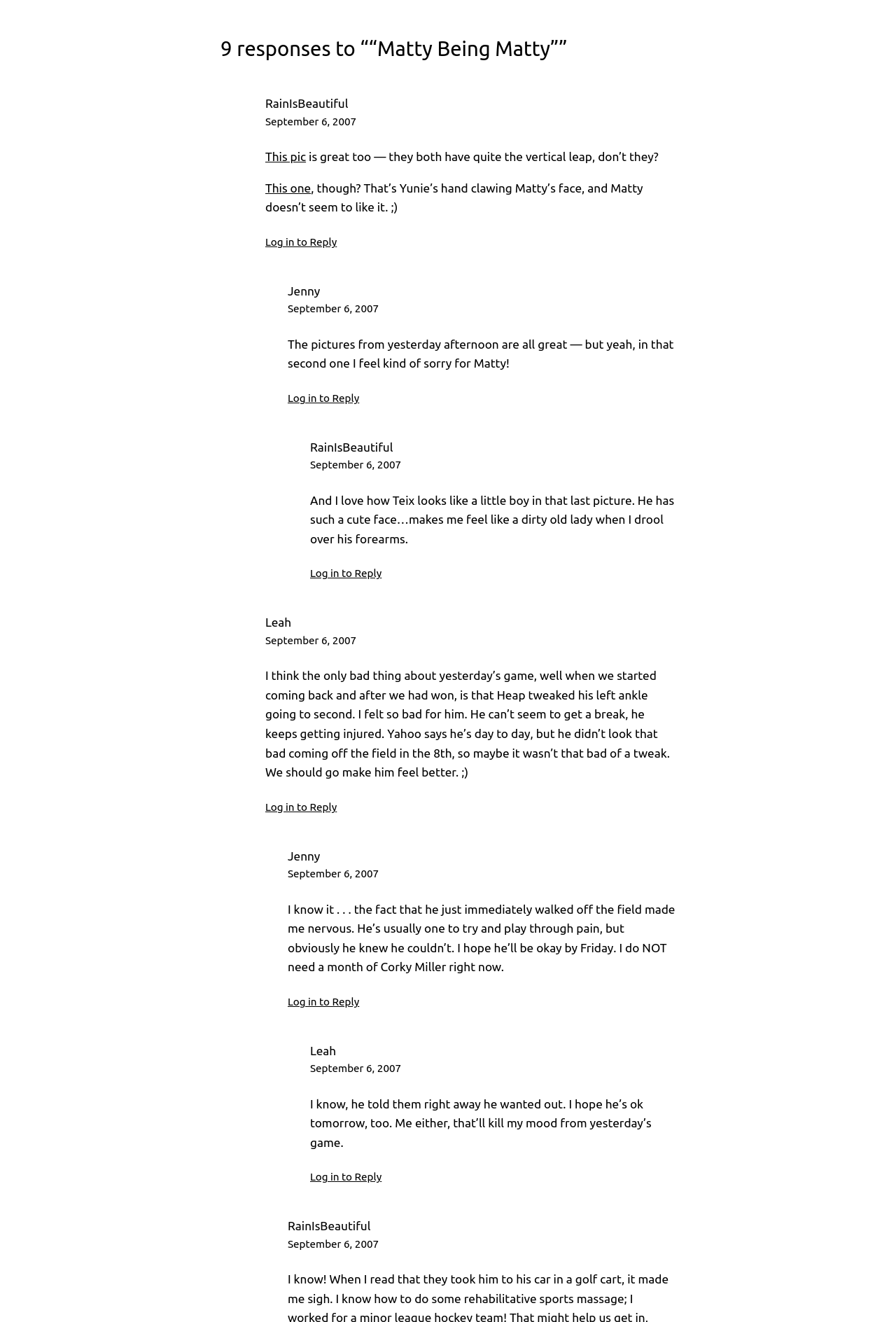Can you specify the bounding box coordinates of the area that needs to be clicked to fulfill the following instruction: "Get in touch with us"?

None